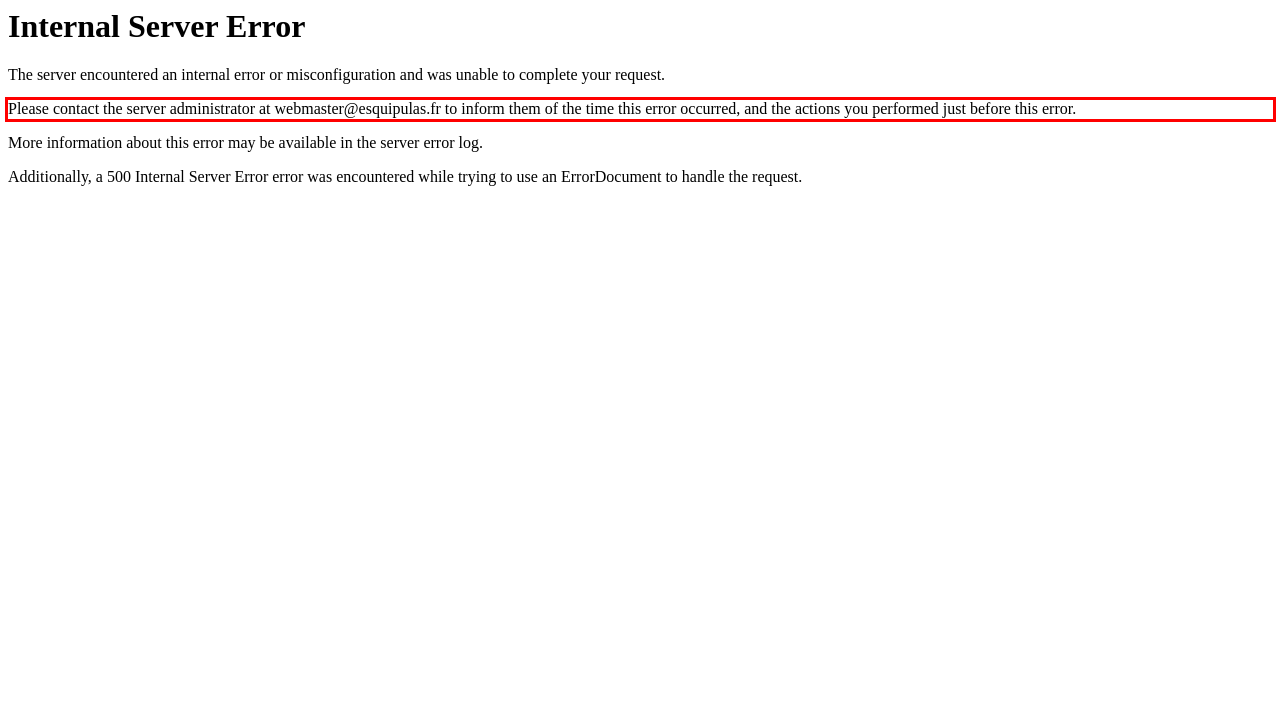You are looking at a screenshot of a webpage with a red rectangle bounding box. Use OCR to identify and extract the text content found inside this red bounding box.

Please contact the server administrator at webmaster@esquipulas.fr to inform them of the time this error occurred, and the actions you performed just before this error.